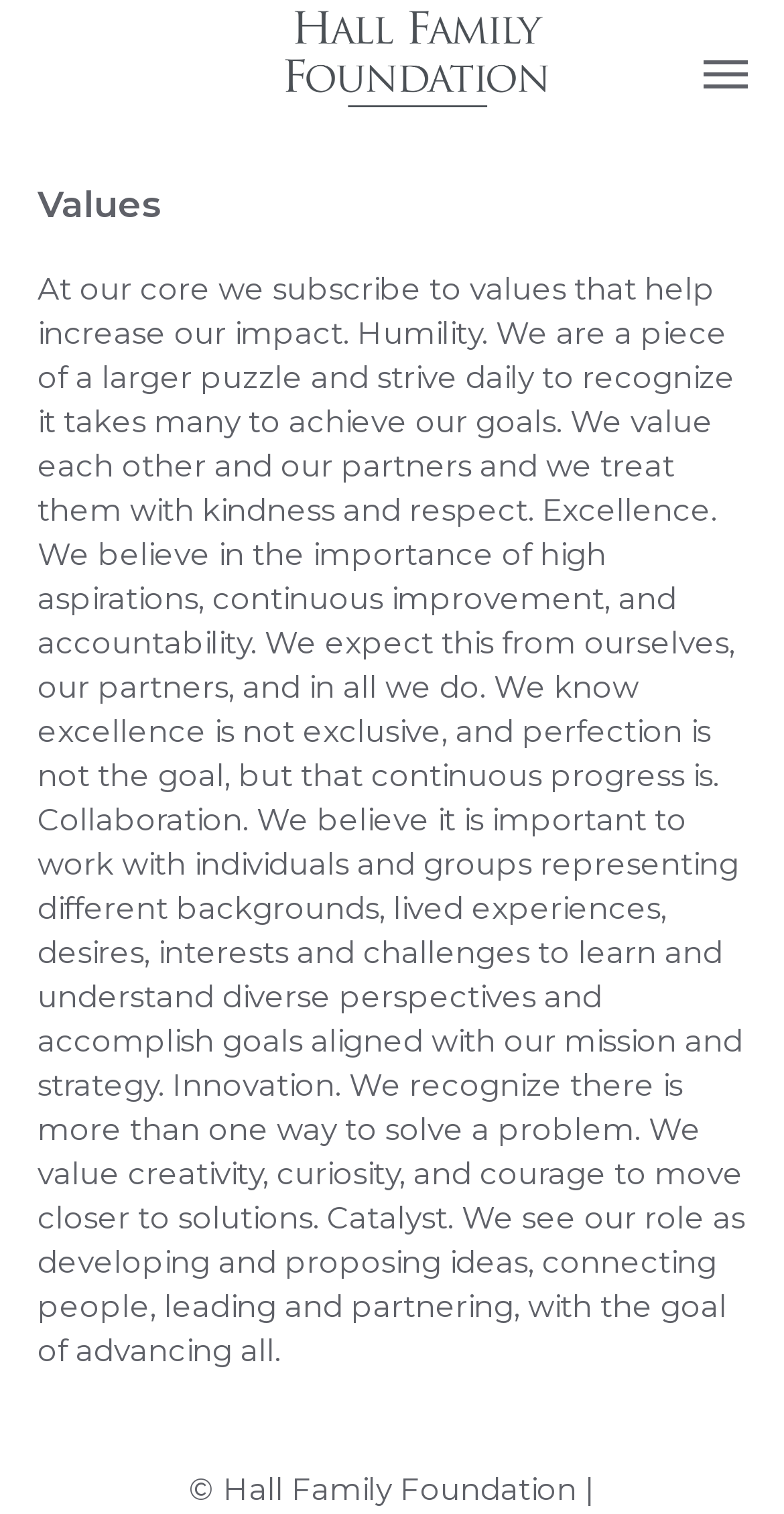How many paragraphs of text are present under the 'Values' heading? From the image, respond with a single word or brief phrase.

1